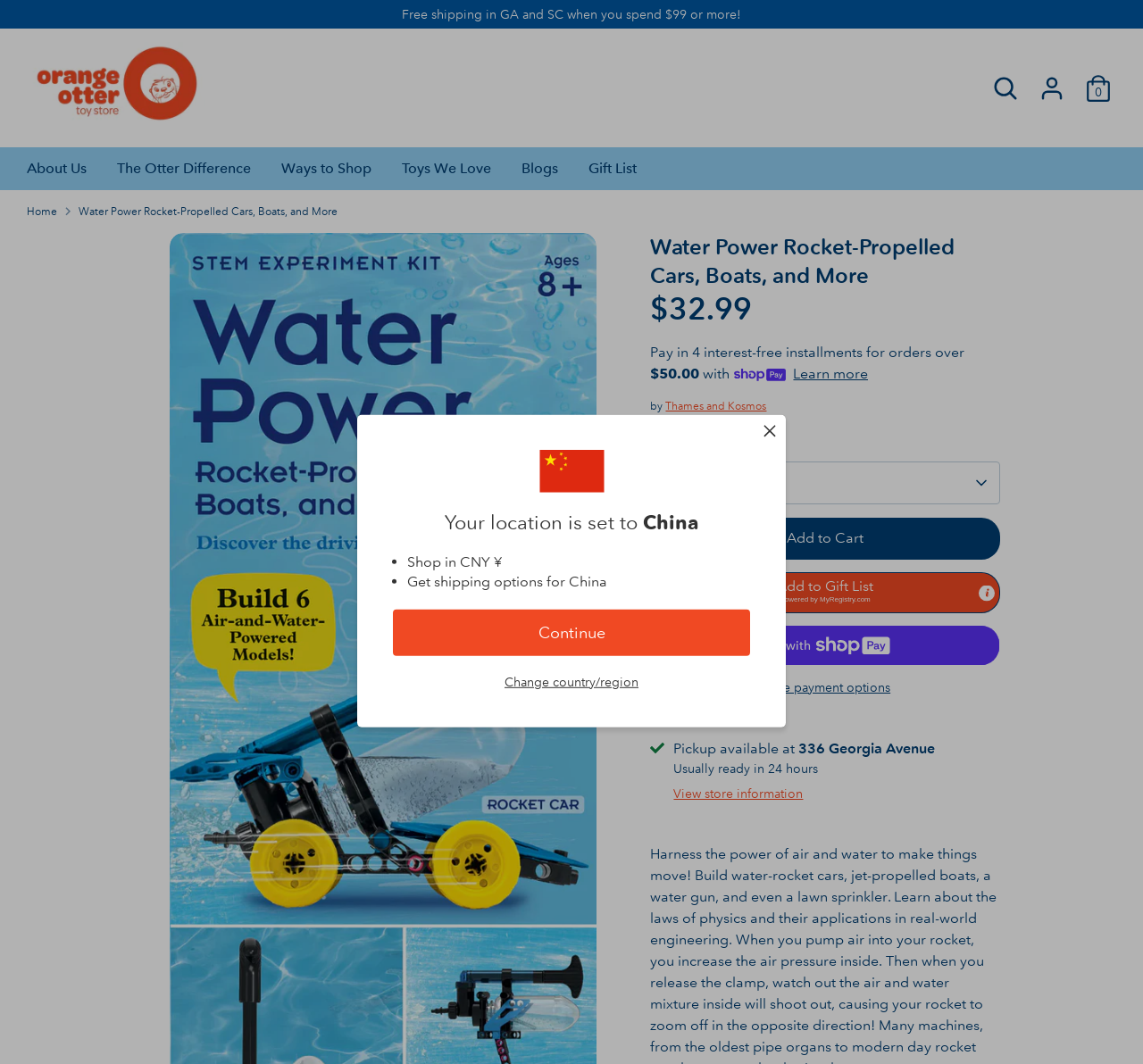Describe all visible elements and their arrangement on the webpage.

This webpage is about a product called "Water Power Rocket-Propelled Cars, Boats, and More" from Orange Otter Toys. At the top of the page, there is a notification bar that allows users to set their location and get shipping options. Below this bar, there is a search bar and a navigation menu with links to various sections of the website, including "About Us", "The Otter Difference", and "Blogs".

The main content of the page is dedicated to the product, with a heading that reads "Water Power Rocket-Propelled Cars, Boats, and More" and a price tag of $32.99. There is also information about the product's type, which is an "Activity Toy", and the manufacturer, Thames and Kosmos.

To the right of the product information, there are buttons to add the product to the cart, registry, or gift list. Below these buttons, there are more payment options, including the ability to buy now with ShopPay. Additionally, there is information about pickup availability at a specific store location.

At the very top of the page, there is a free shipping notification that informs users that they can get free shipping in GA and SC when they spend $99 or more.